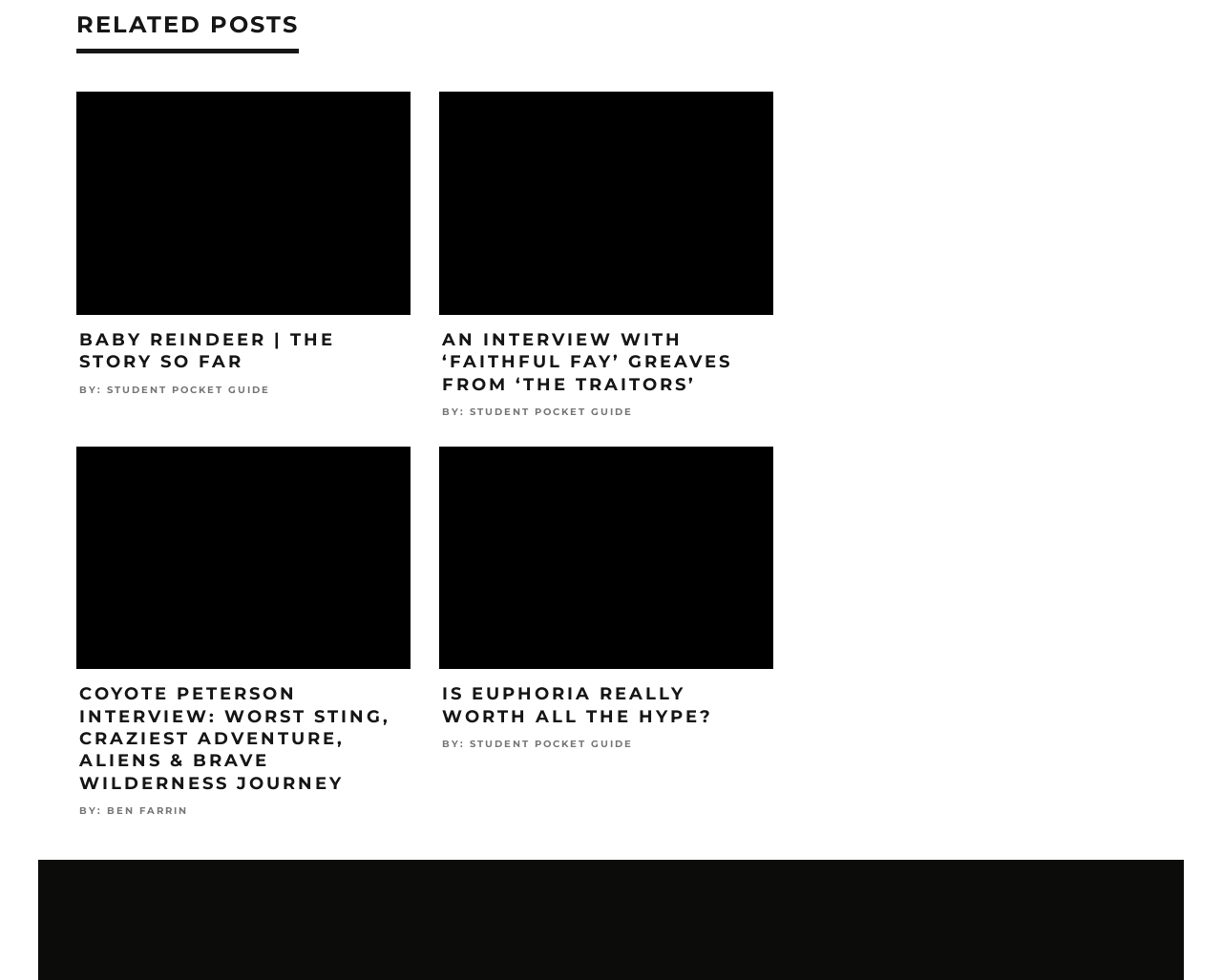Show the bounding box coordinates for the HTML element as described: "alt="Euphoria"".

[0.359, 0.668, 0.633, 0.687]